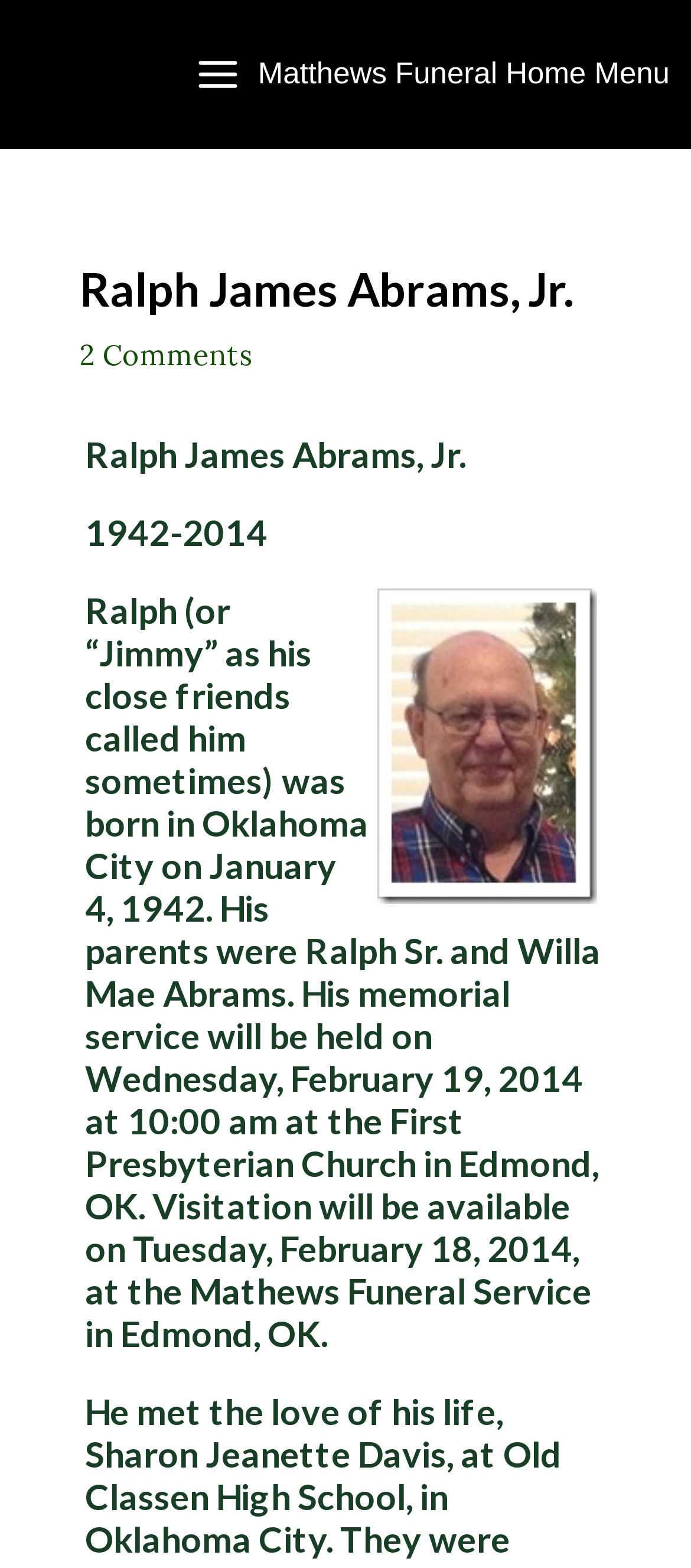Determine which piece of text is the heading of the webpage and provide it.

Ralph James Abrams, Jr.